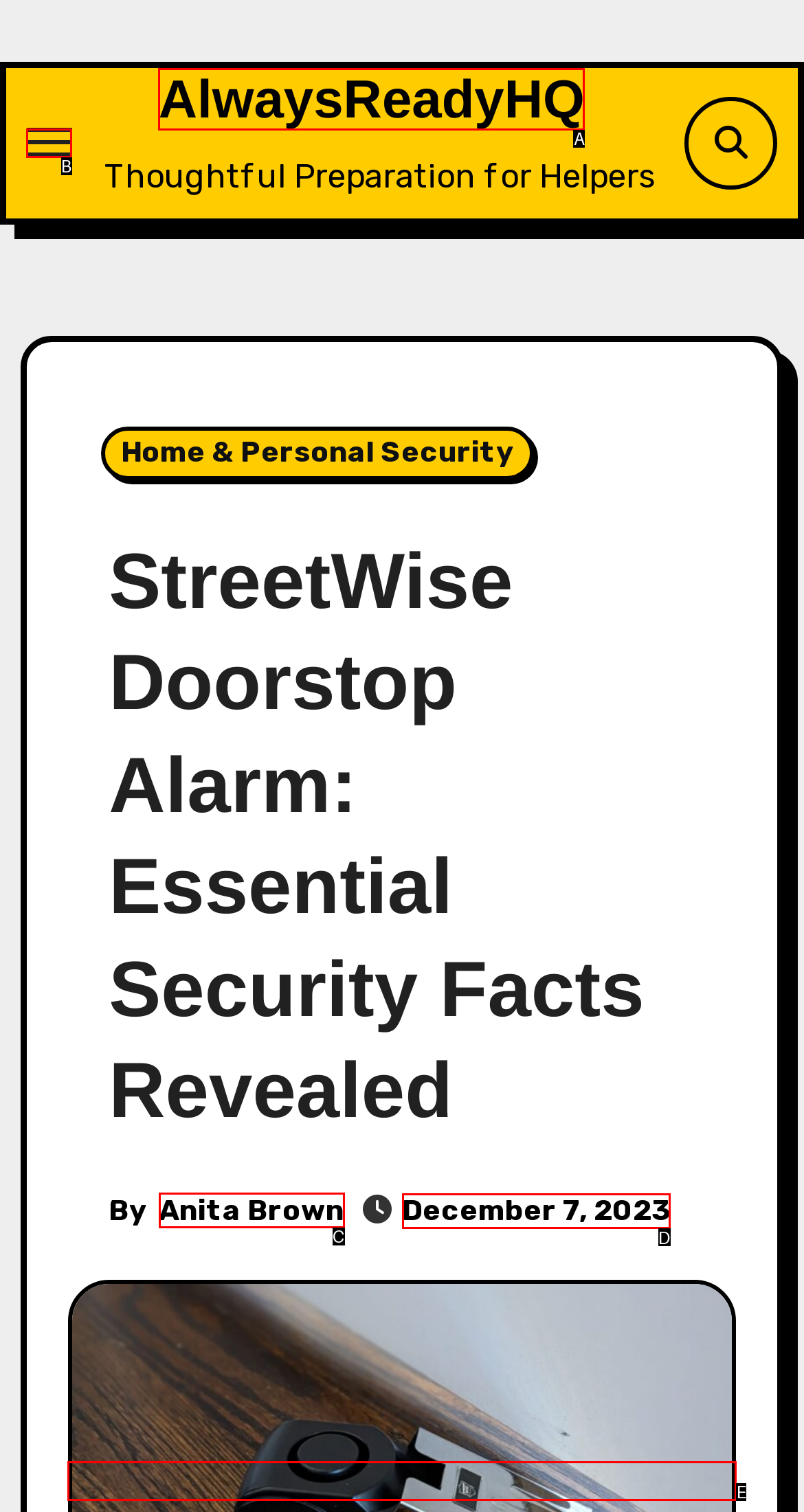Match the element description to one of the options: Anita Brown
Respond with the corresponding option's letter.

C